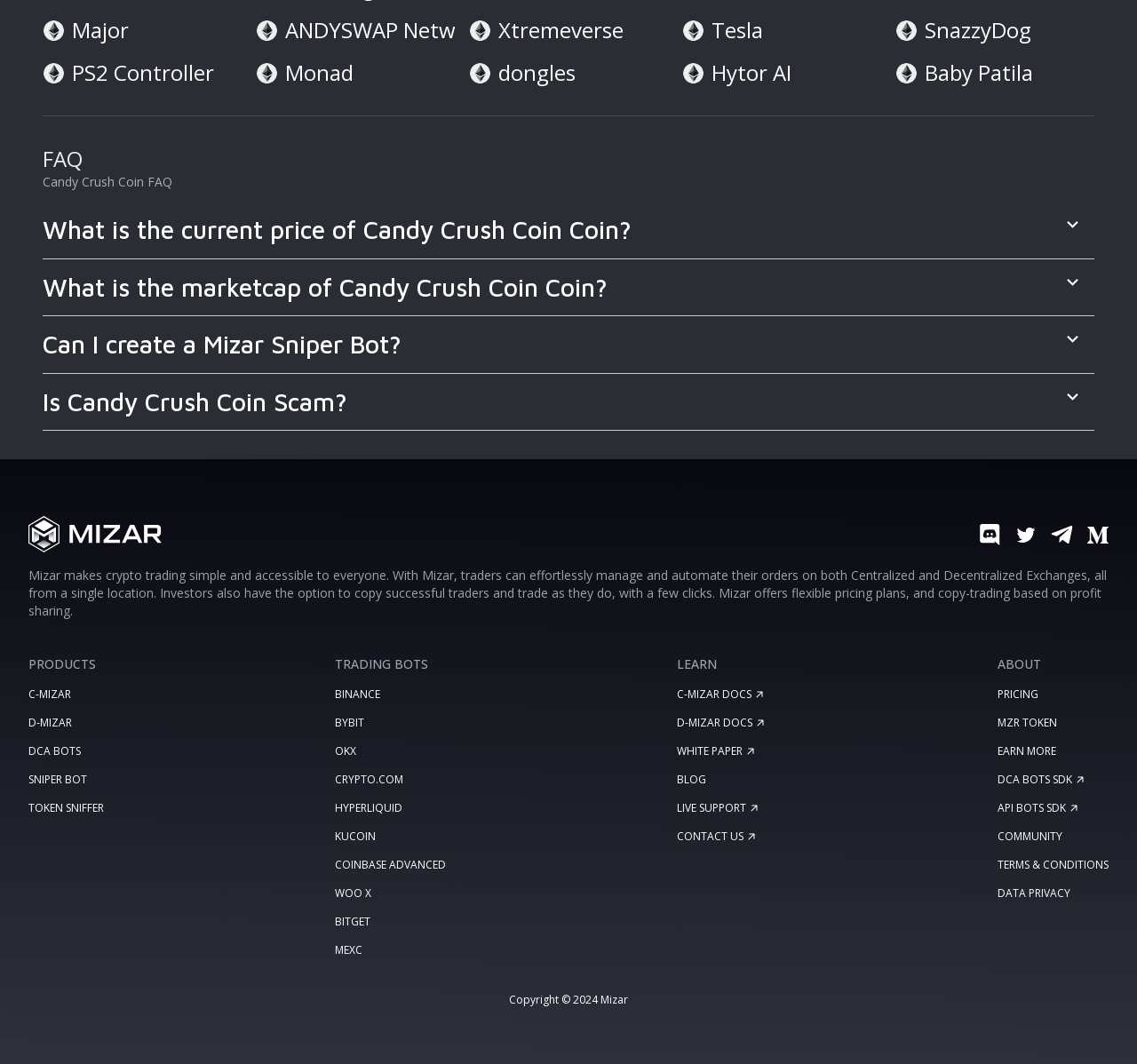Determine the bounding box coordinates of the UI element described by: "dca bots".

[0.025, 0.698, 0.071, 0.713]